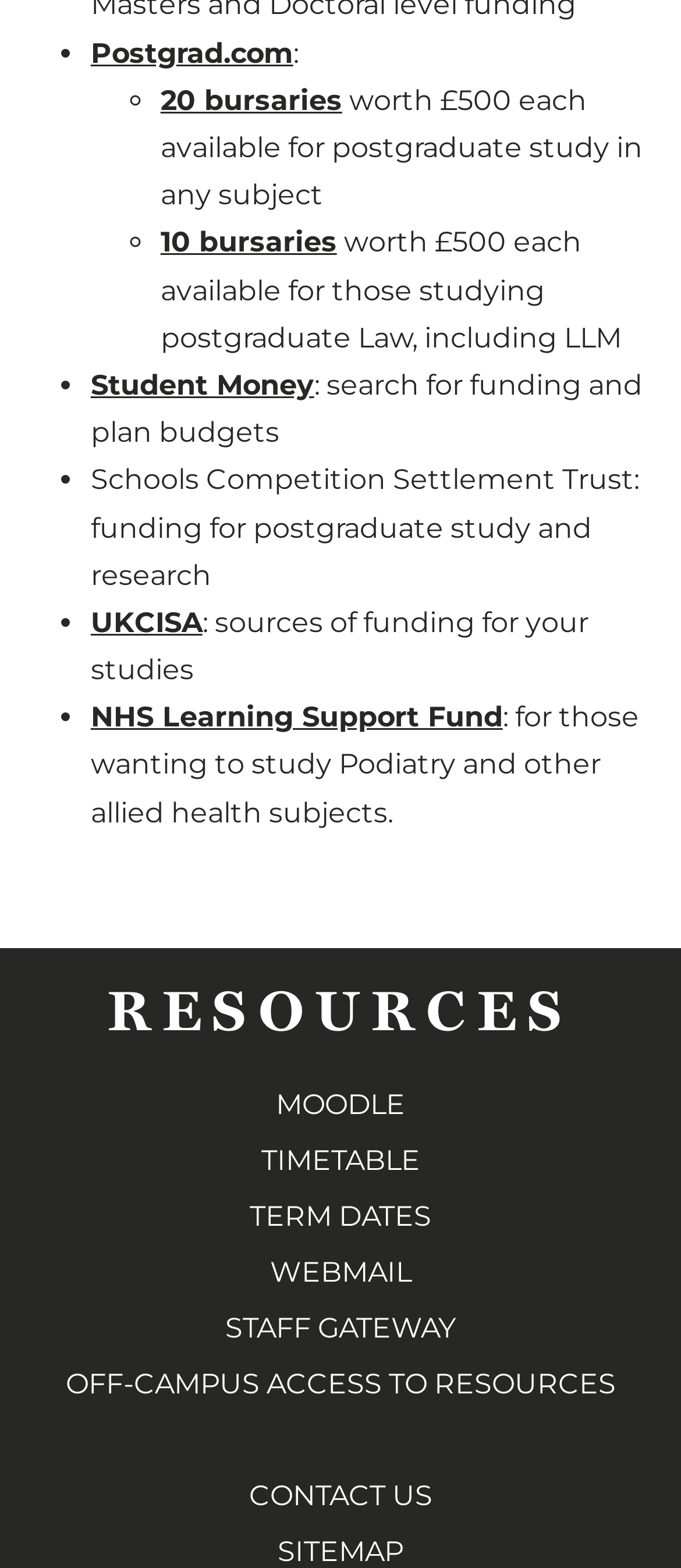What is the name of the website?
Please provide a comprehensive answer based on the details in the screenshot.

The name of the website can be found in the link element with the text 'Postgrad.com' at the top of the webpage.